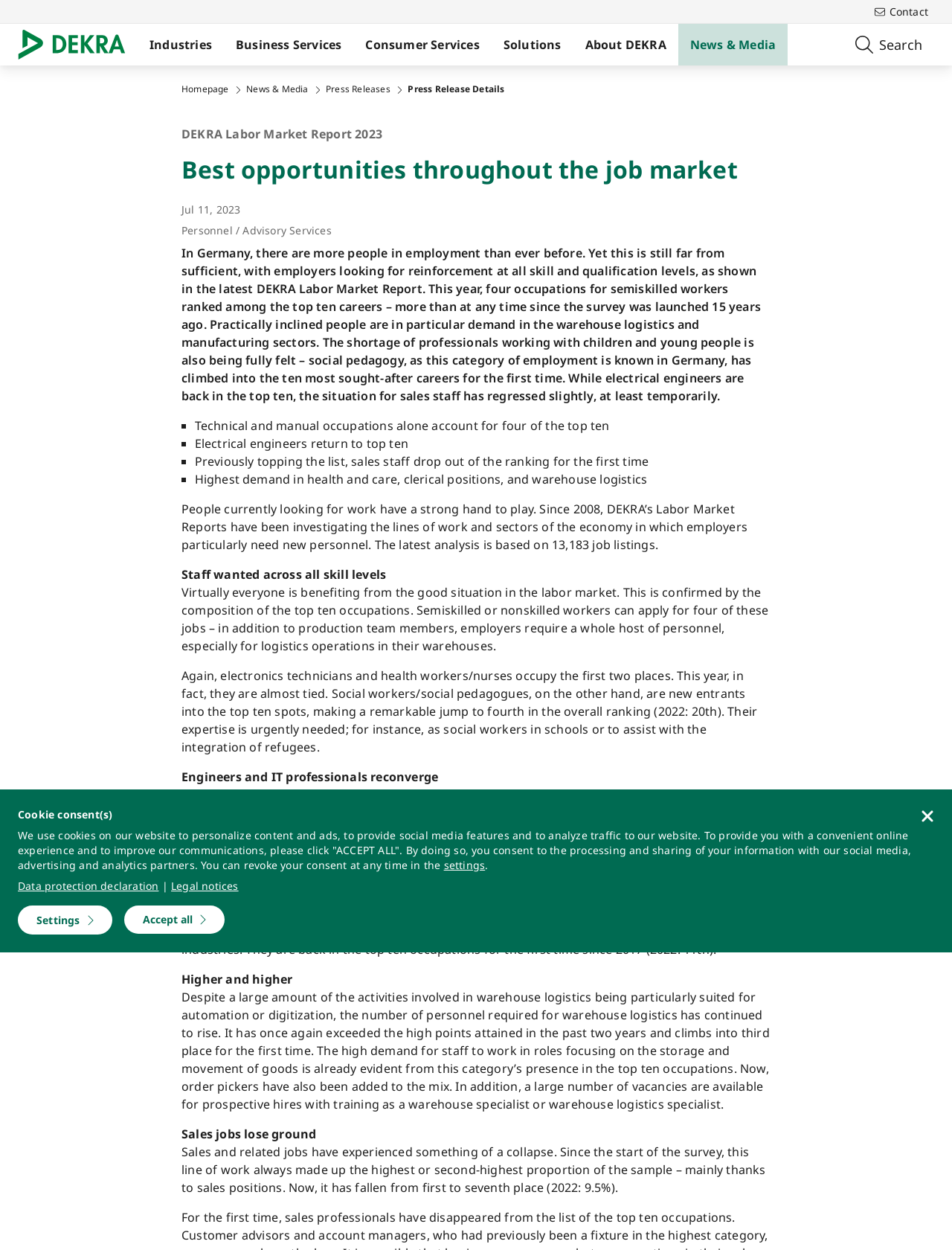Generate a thorough description of the webpage.

The webpage is about the DEKRA Labor Market Report 2023, which discusses the current job market trends and the most in-demand occupations. At the top of the page, there is a header section with links to "Contact", "Logo", and a list of menu items including "Industries", "Business Services", "Consumer Services", "Solutions", "About DEKRA", "News & Media", and a search bar.

Below the header section, there is a prominent section with a title "Press Release Details" and a subheading "Best opportunities throughout the job market". This section contains a brief summary of the report, stating that four occupations for semiskilled workers have ranked among the top ten careers, and that practically inclined people are in particular demand in the warehouse logistics and manufacturing sectors.

The main content of the page is divided into several sections, each discussing a specific aspect of the job market. The sections are separated by headings and contain lists with bullet points, as well as paragraphs of text. The topics covered include the top ten occupations, the demand for technical and manual occupations, the return of electrical engineers to the top ten, and the decline of sales staff from the ranking.

Throughout the page, there are several images, including a logo, icons, and graphics, which are used to break up the text and add visual interest. The overall layout is clean and easy to navigate, with clear headings and concise text.